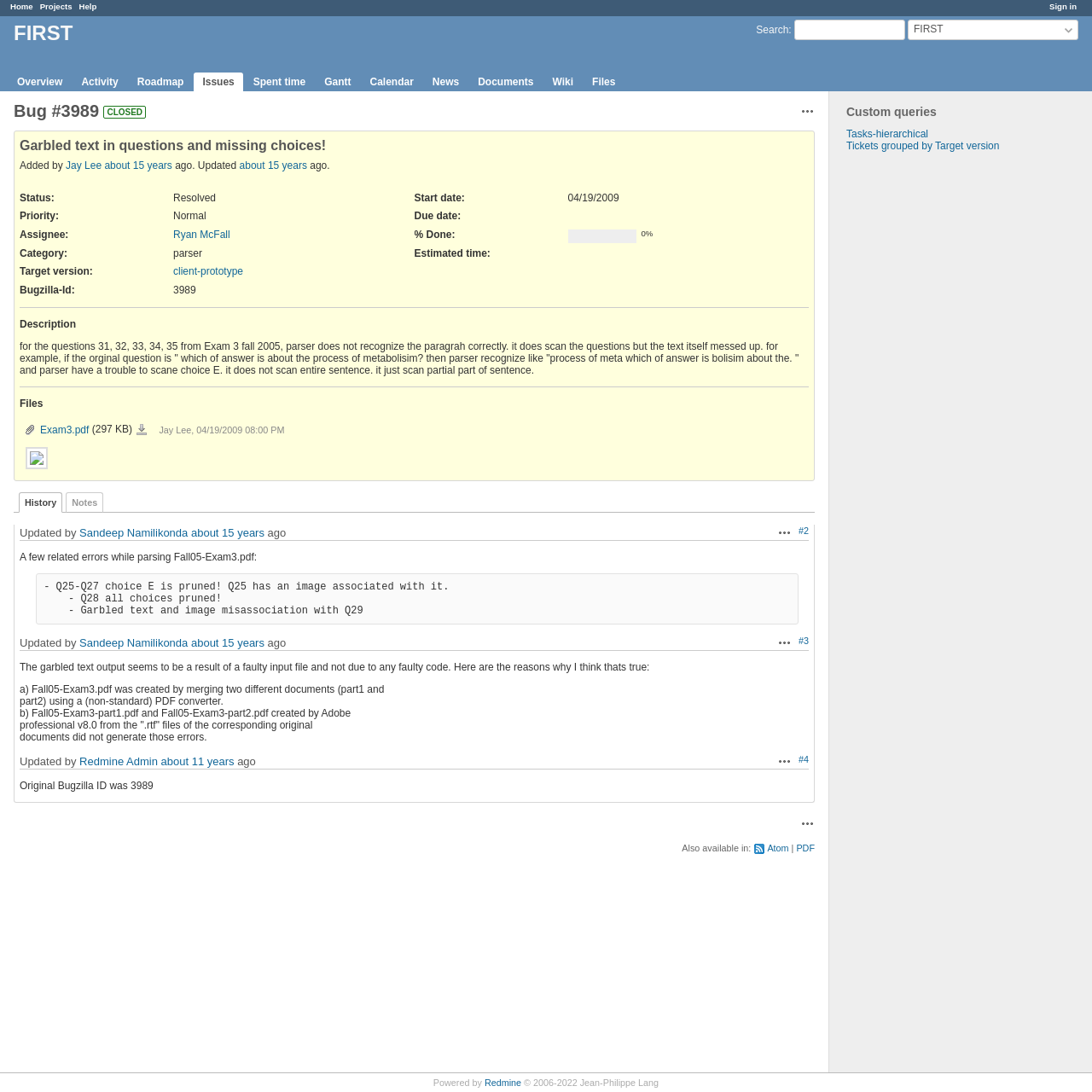Provide the bounding box coordinates of the HTML element described by the text: "about 15 years". The coordinates should be in the format [left, top, right, bottom] with values between 0 and 1.

[0.175, 0.482, 0.242, 0.494]